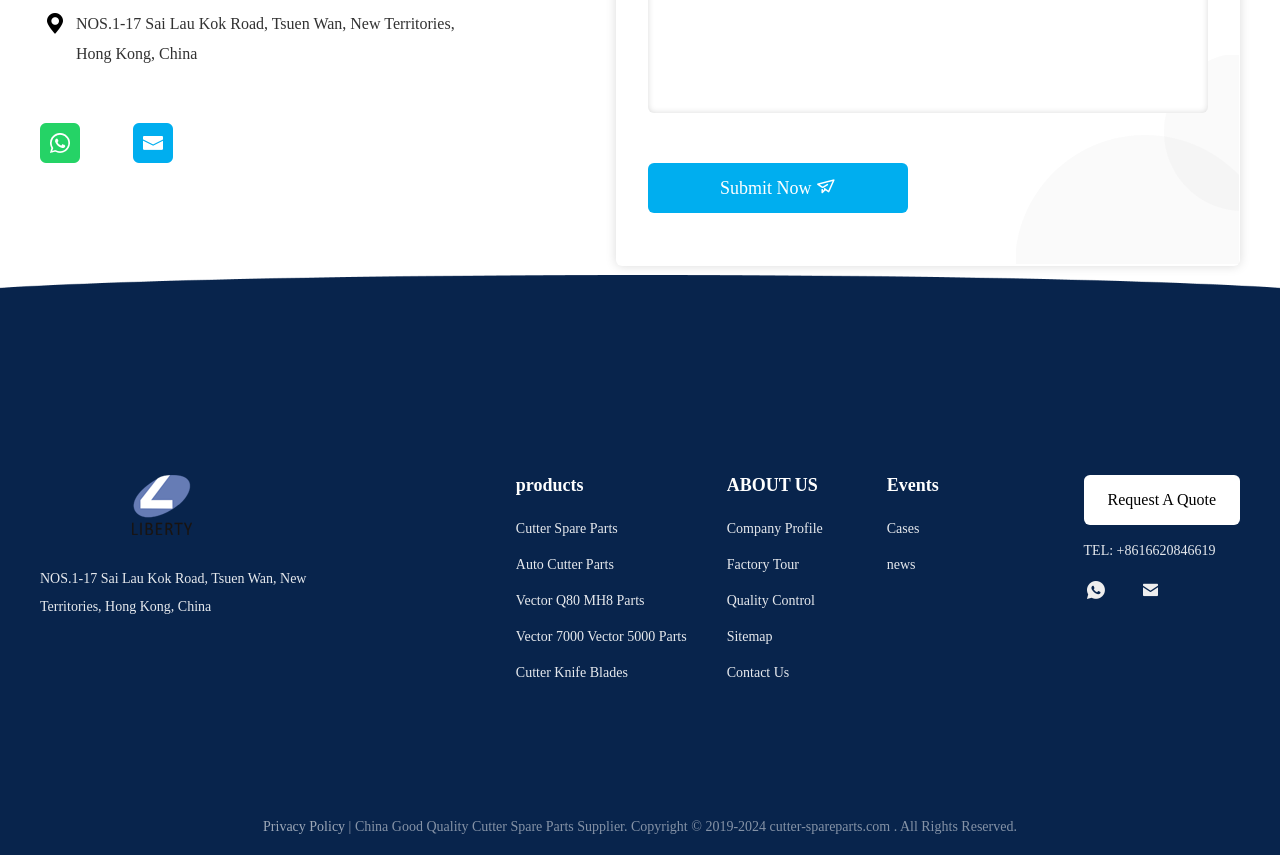How can I contact the company?
Using the image, respond with a single word or phrase.

Submit Now, Email, WhatsApp